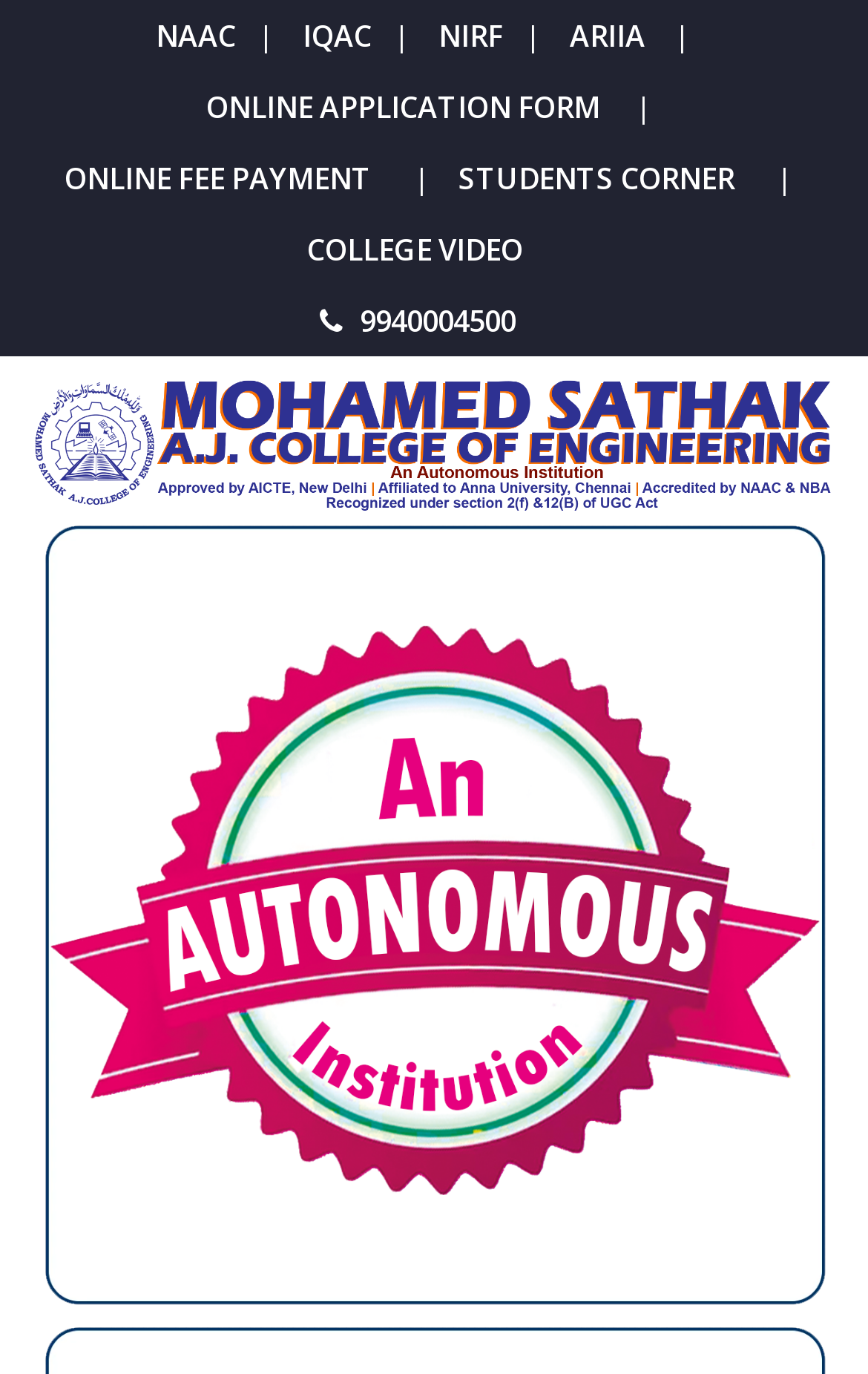Provide a brief response in the form of a single word or phrase:
What is the link for online application form?

ONLINE APPLICATION FORM